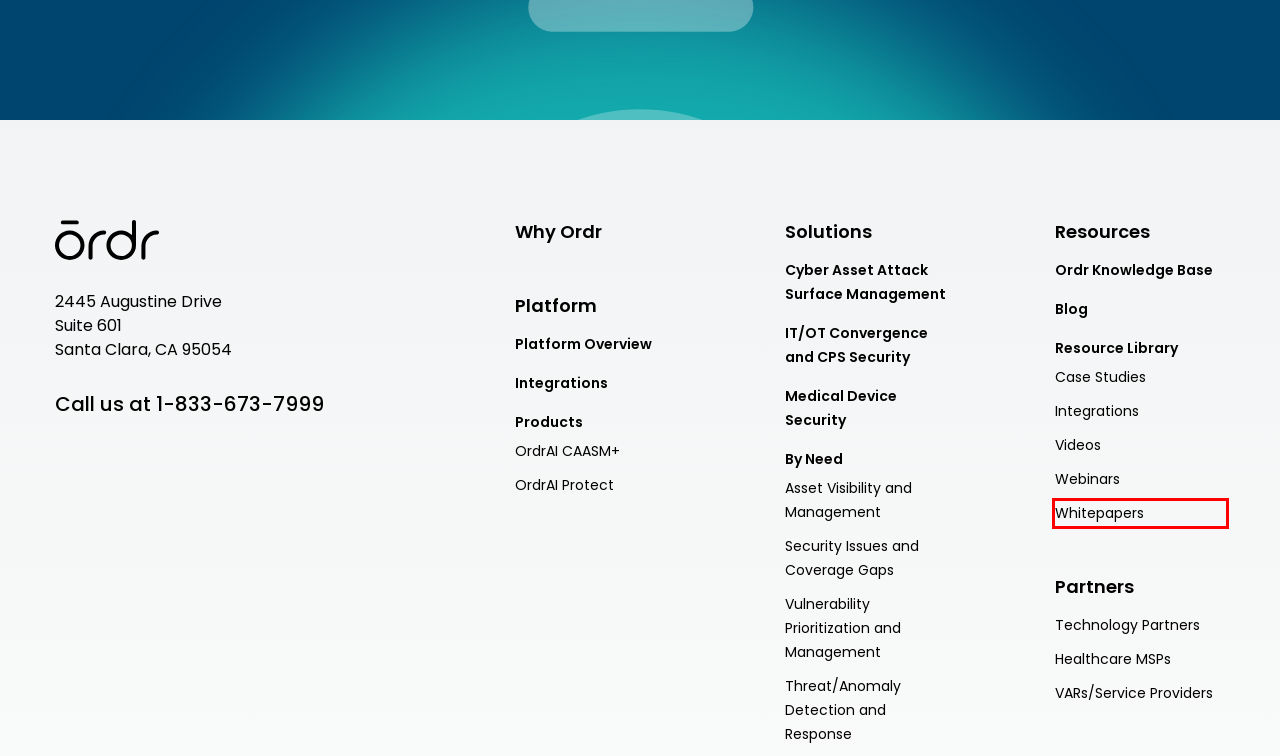Look at the screenshot of a webpage where a red bounding box surrounds a UI element. Your task is to select the best-matching webpage description for the new webpage after you click the element within the bounding box. The available options are:
A. Videos - Ordr
B. IT/OT Convergence and Cyber-physical Systems Security - Ordr
C. Medical Device Security   - Ordr
D. Webinars - Ordr
E. OrdrAI Protect   - Ordr
F. Technology - Ordr
G. Asset Visibility and Management  - Ordr
H. eBooks - Ordr

H